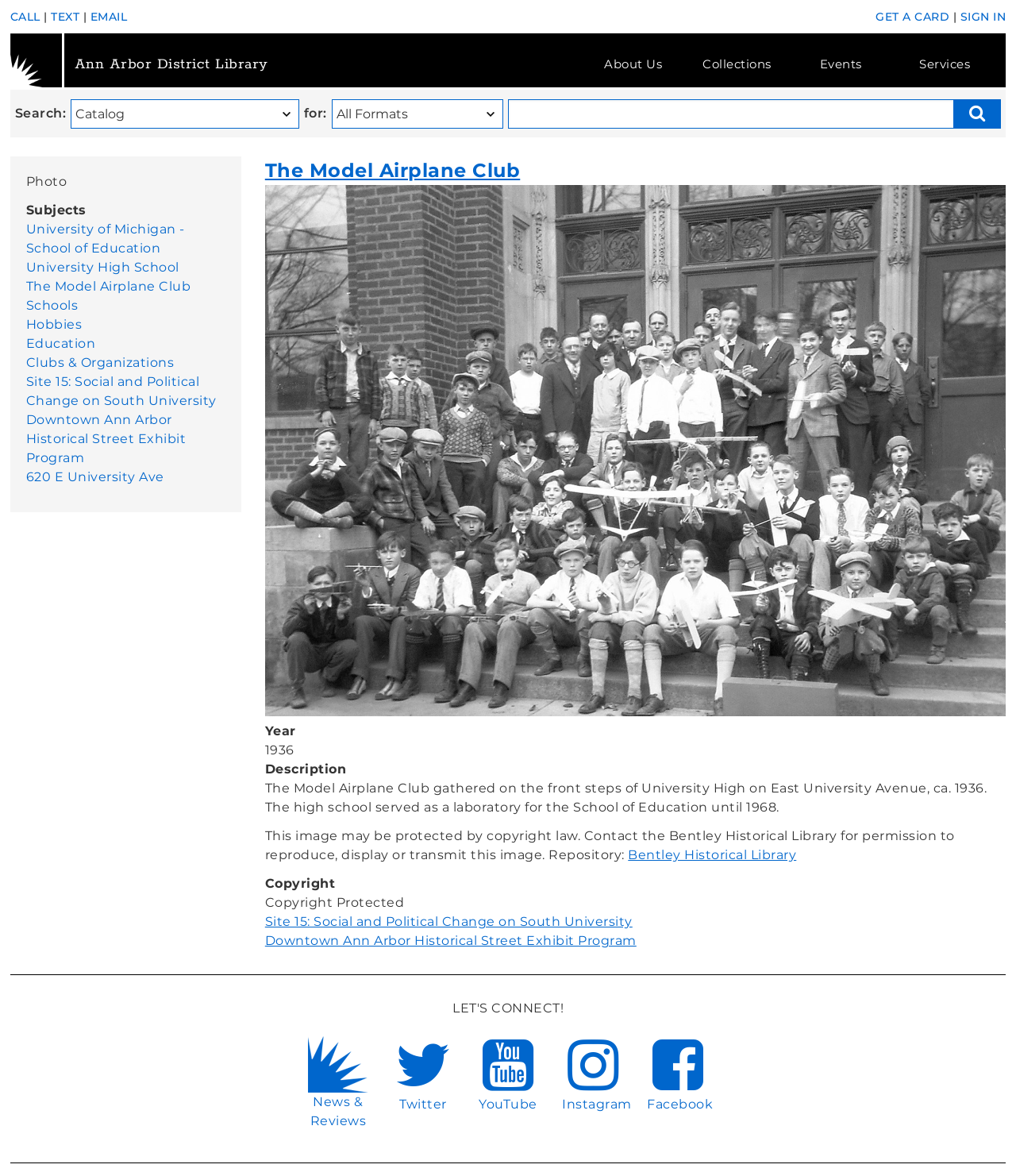Please determine the bounding box coordinates of the clickable area required to carry out the following instruction: "Visit the Bentley Historical Library". The coordinates must be four float numbers between 0 and 1, represented as [left, top, right, bottom].

[0.618, 0.721, 0.784, 0.733]